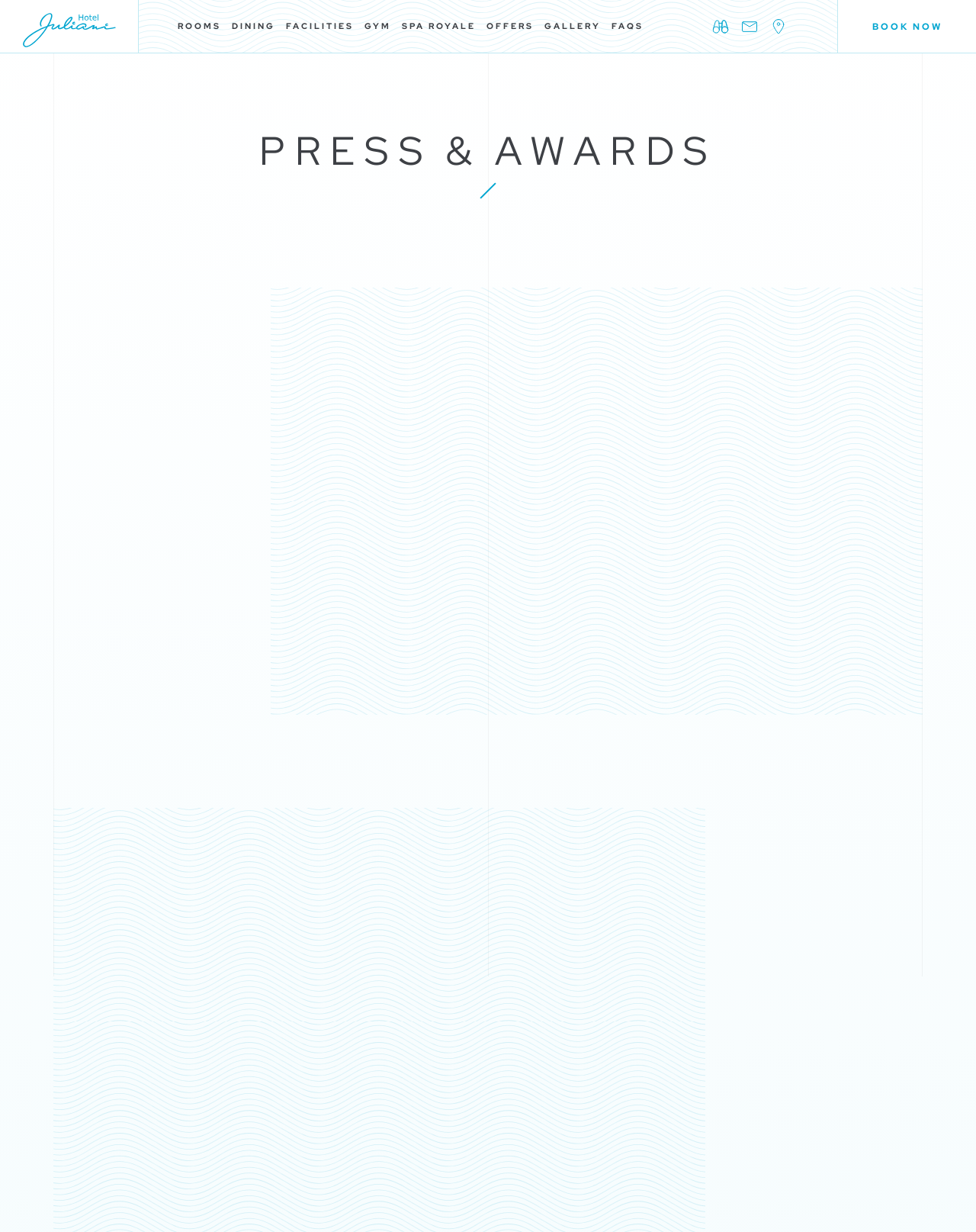Please find the bounding box for the UI component described as follows: "Hotel Juliani".

[0.0, 0.0, 0.142, 0.043]